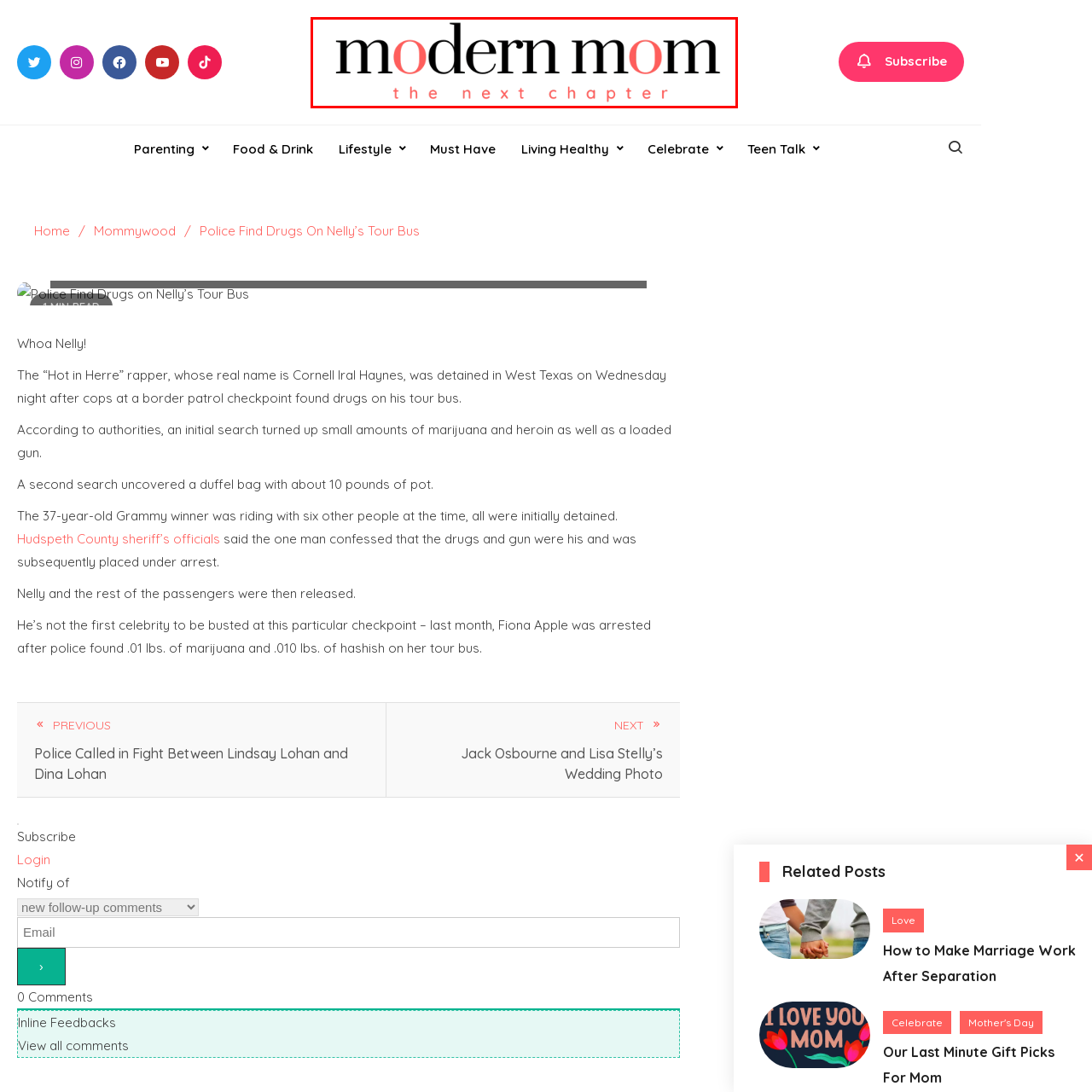Provide an in-depth description of the scene highlighted by the red boundary in the image.

The image features the logo of "Modern Mom," a lifestyle brand aimed at mothers, emphasizing modern parenting perspectives and resources. The logo displays the words "modern mom" in a stylish font, with "modern" represented in lowercase. The phrase "the next chapter" appears beneath the main title in a lighter, softer font, adding a touch of warmth and inviting mothers to explore new experiences in their parenting journey. This branding reflects a focus on contemporary motherhood, providing insights and community support for today's mothers.